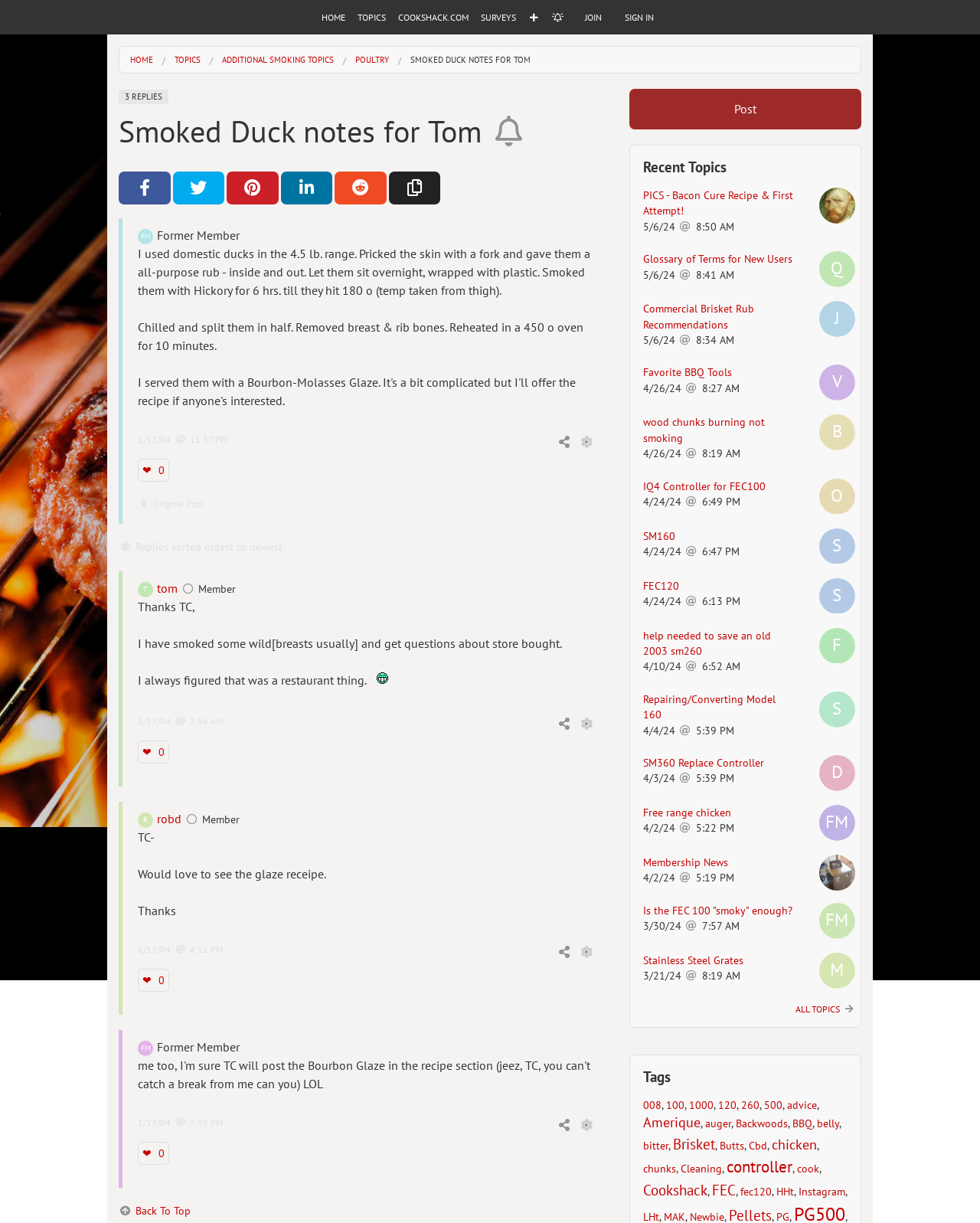What is the author of the current topic?
Look at the image and respond with a one-word or short-phrase answer.

Former Member